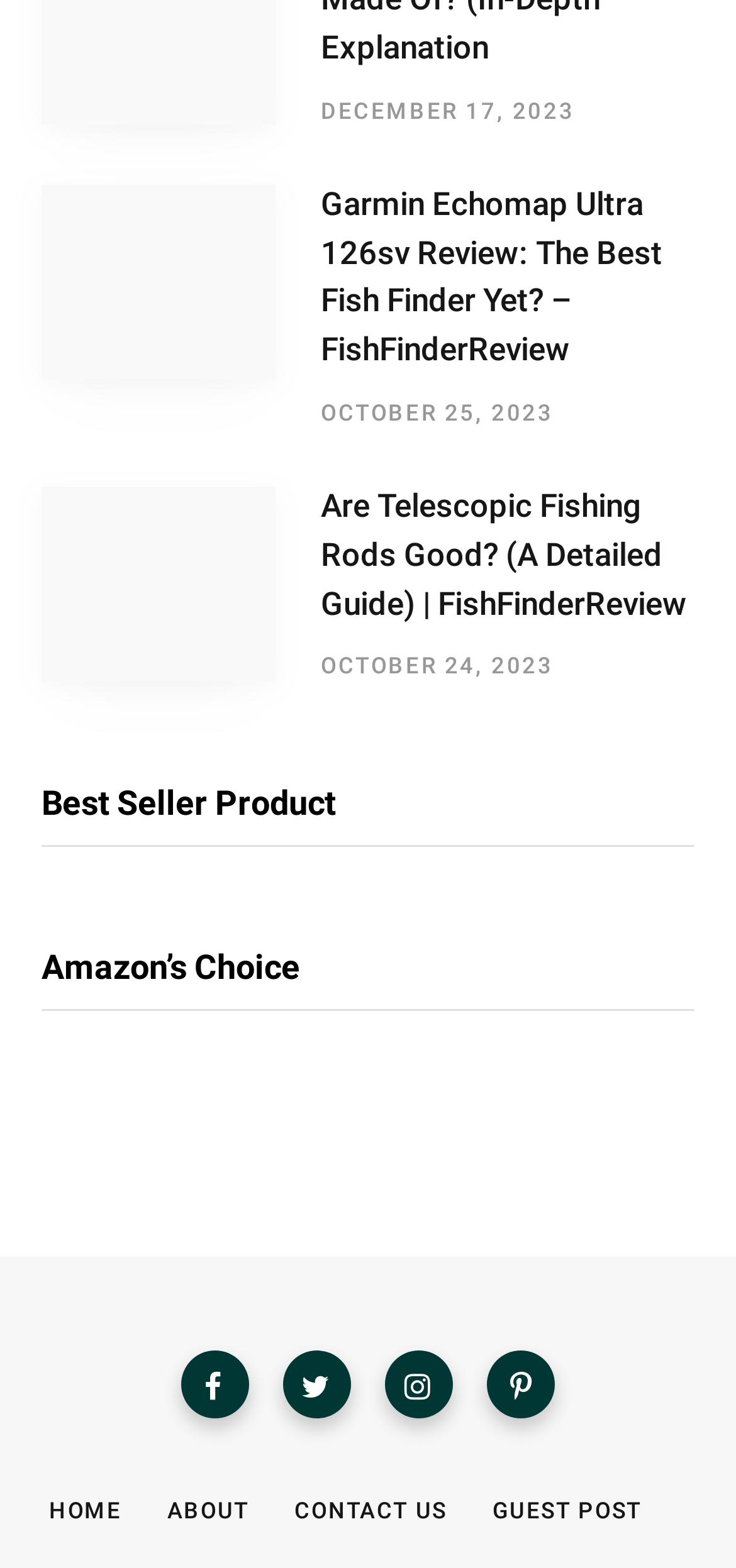Please identify the bounding box coordinates of the region to click in order to complete the given instruction: "Check the Best Seller Product". The coordinates should be four float numbers between 0 and 1, i.e., [left, top, right, bottom].

[0.056, 0.496, 0.944, 0.541]